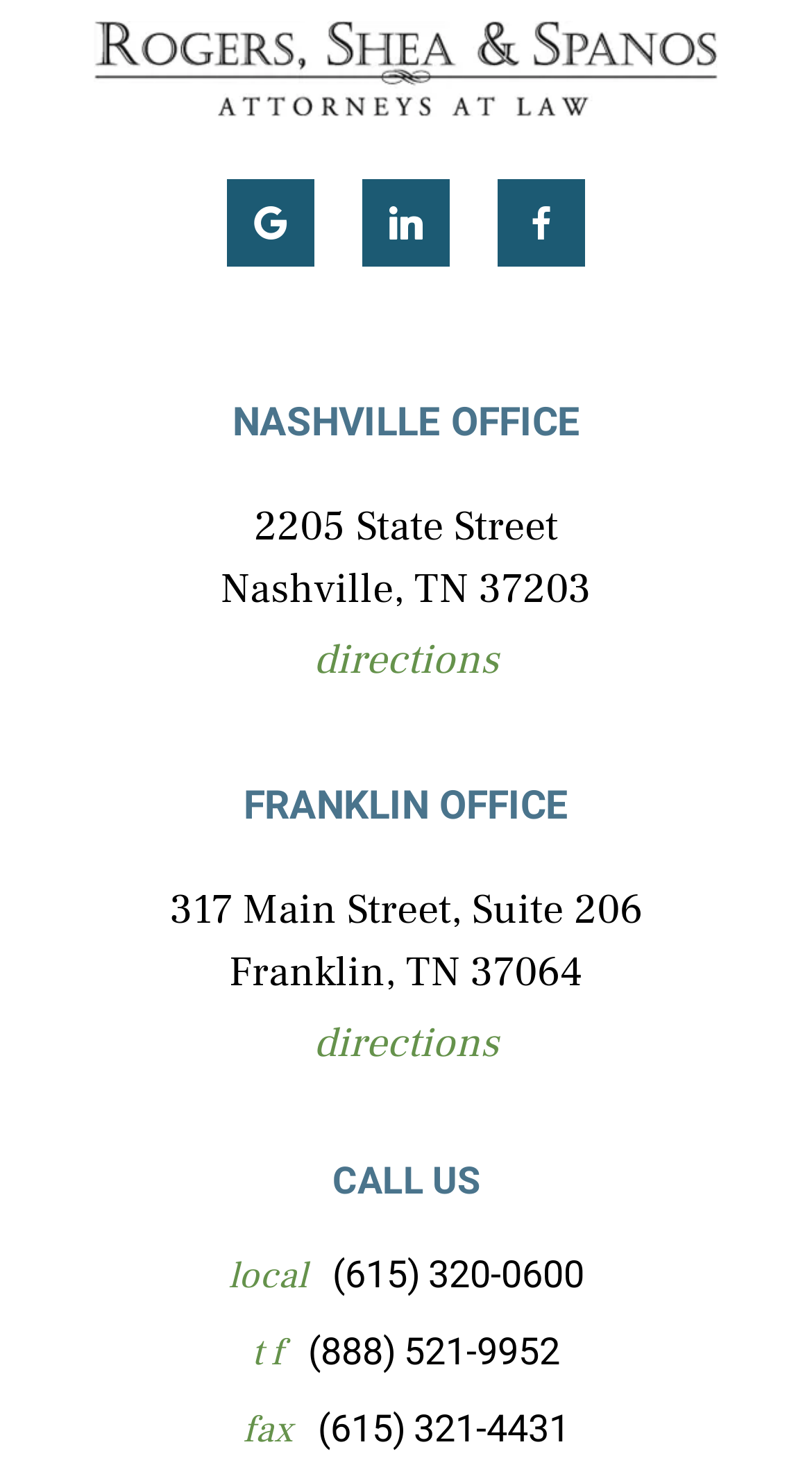Use a single word or phrase to answer the question: 
What is the name of the law firm?

Rogers Shea & Spanos Attorneys at Law